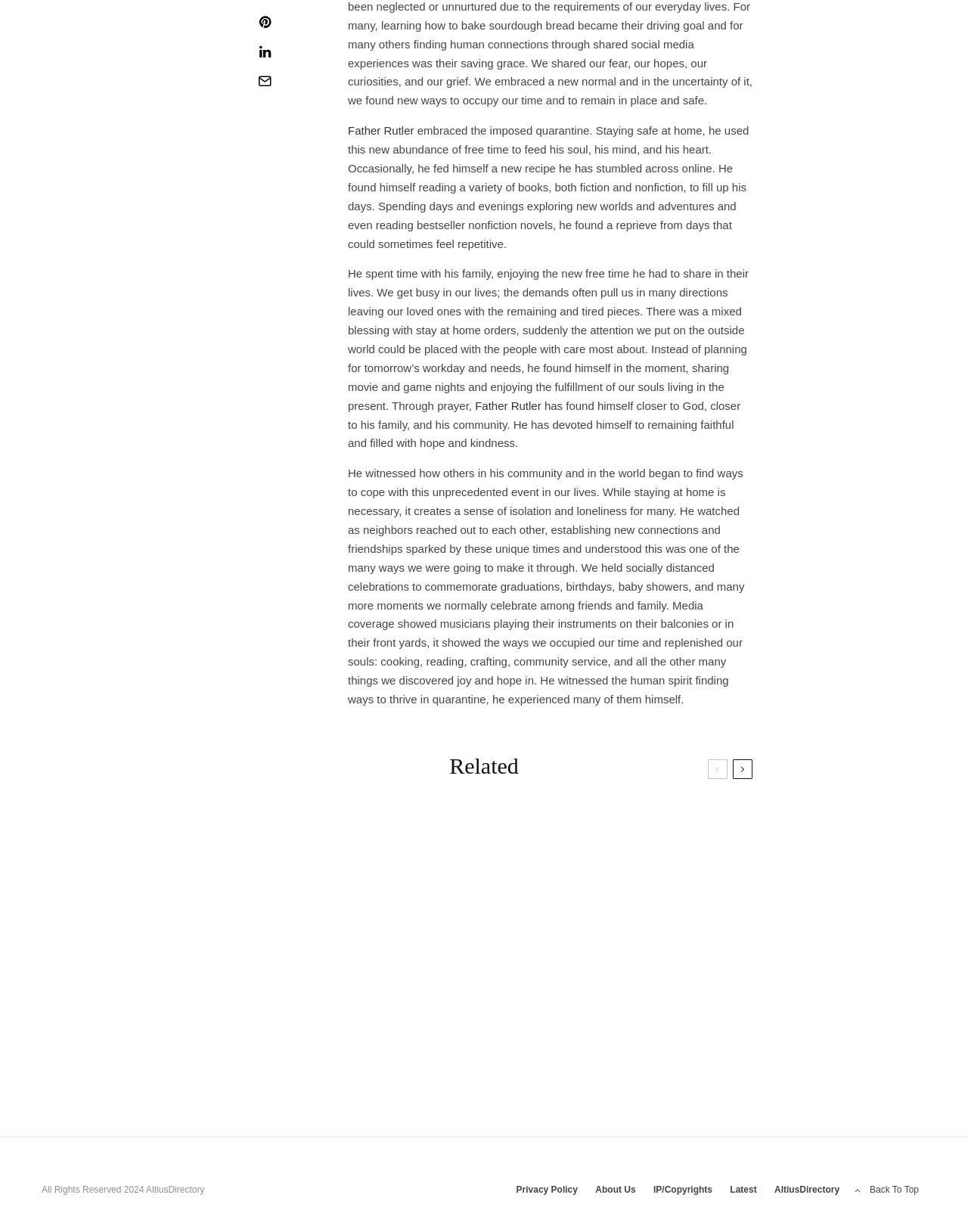Provide a brief response to the question below using a single word or phrase: 
What is the theme of the article?

Quarantine and community